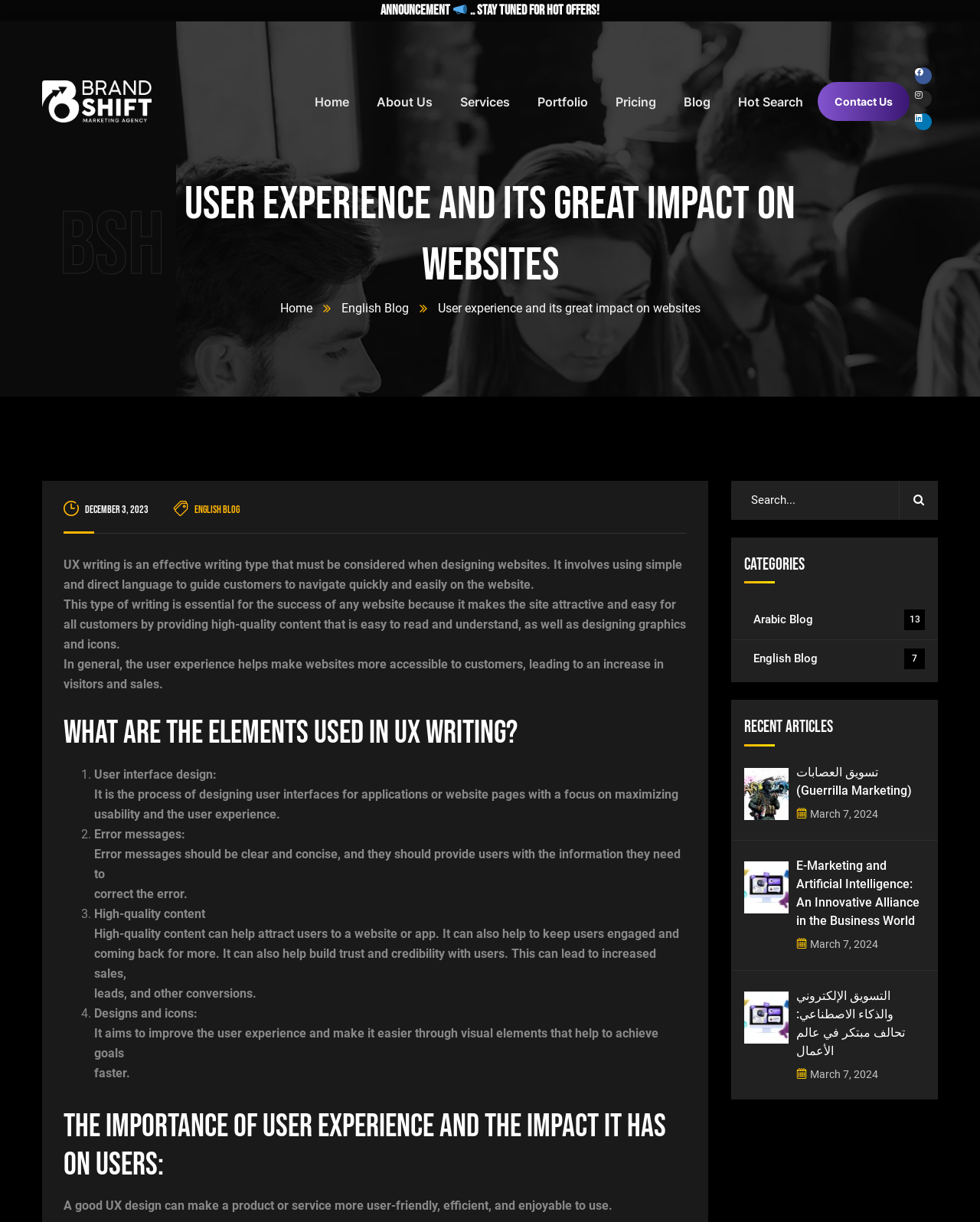What type of content can help attract users to a website or app?
Please provide a single word or phrase in response based on the screenshot.

High-quality content